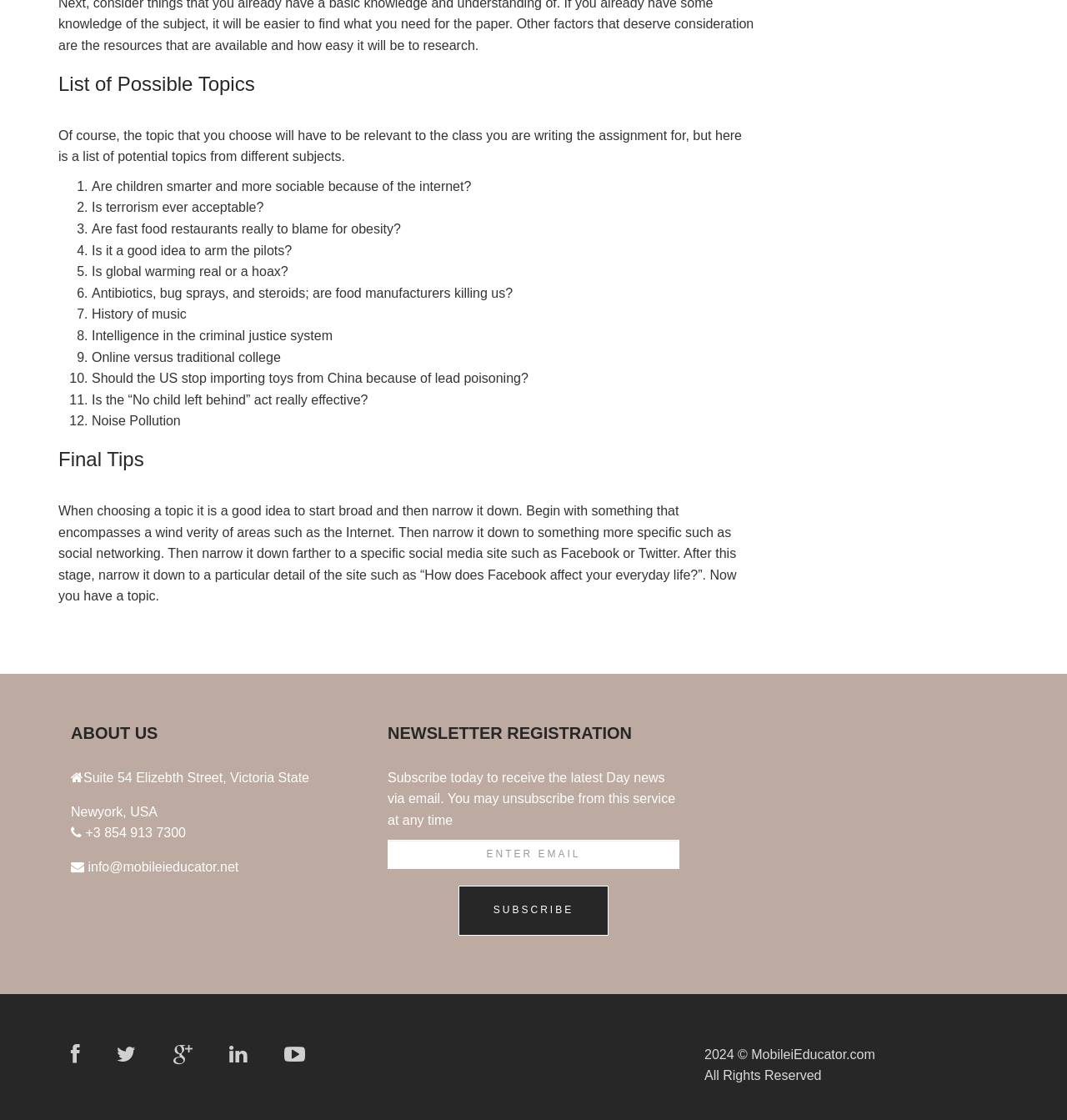Identify the bounding box coordinates for the UI element described as: "title="Google Plus"".

[0.162, 0.93, 0.18, 0.951]